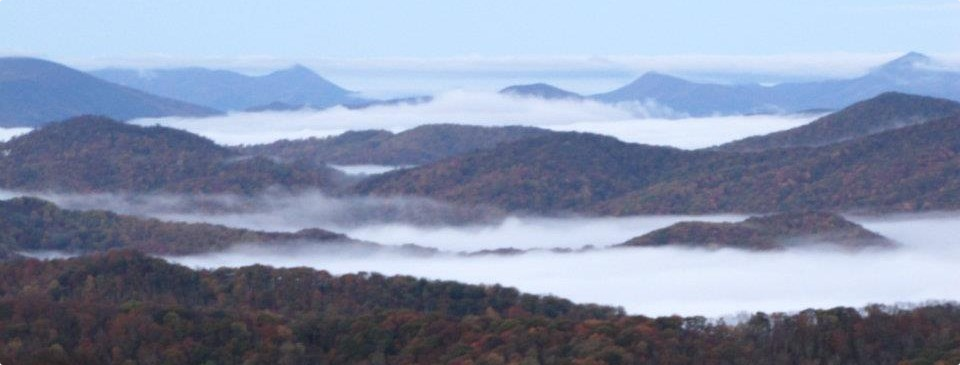Generate an in-depth description of the image.

The image showcases a breathtaking view of rolling mountains shrouded in mist, set against a backdrop of a clear sky. The layered landscape features hills adorned with a patchwork of colorful foliage, showcasing the rich hues of autumn. Wispy clouds cling to the valleys, creating a serene and tranquil atmosphere. In the distance, a range of peaks rises majestically, adding depth to the scene. This picturesque vista evokes a sense of calm and connection to nature, inviting viewers to appreciate the beauty of the outdoors.